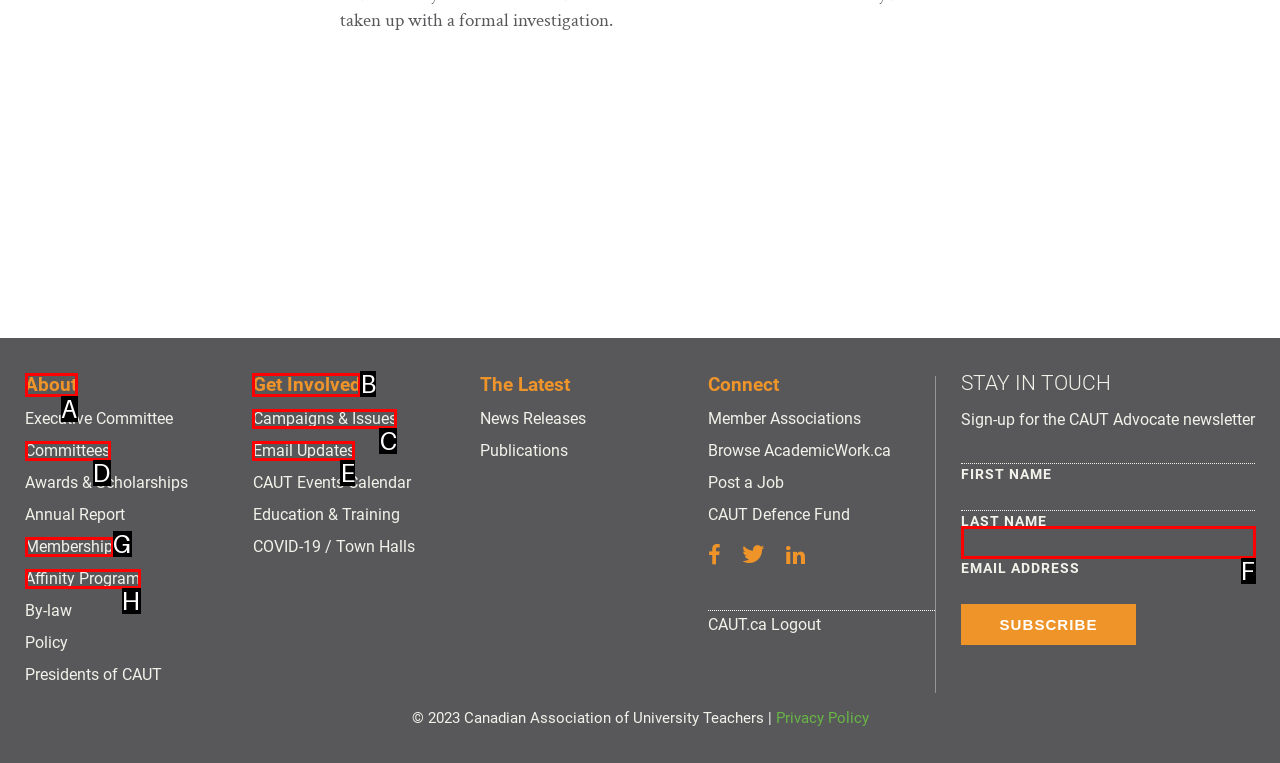Identify the letter of the UI element that corresponds to: parent_node: EMAIL ADDRESS name="EMAIL"
Respond with the letter of the option directly.

F